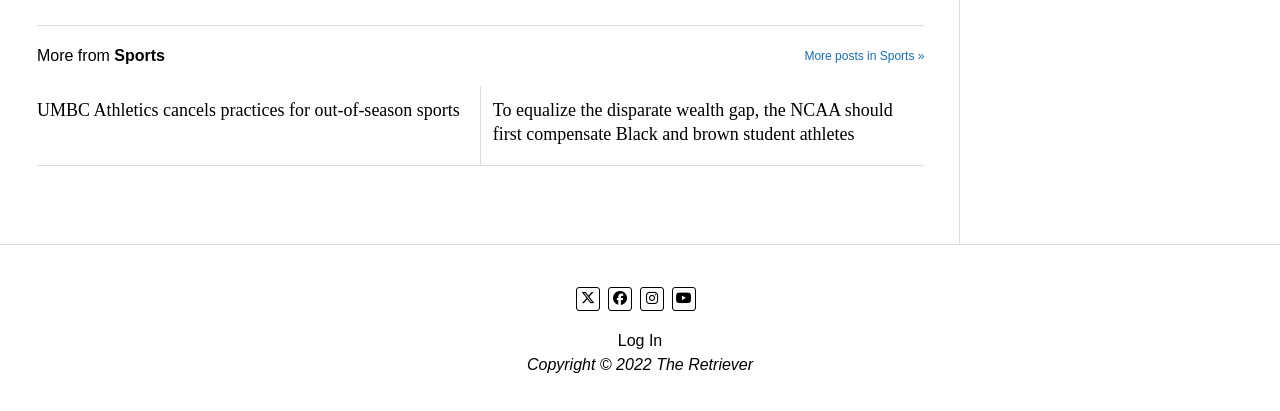Respond with a single word or phrase to the following question:
What is the purpose of the 'More posts in Sports »' link?

To view more posts